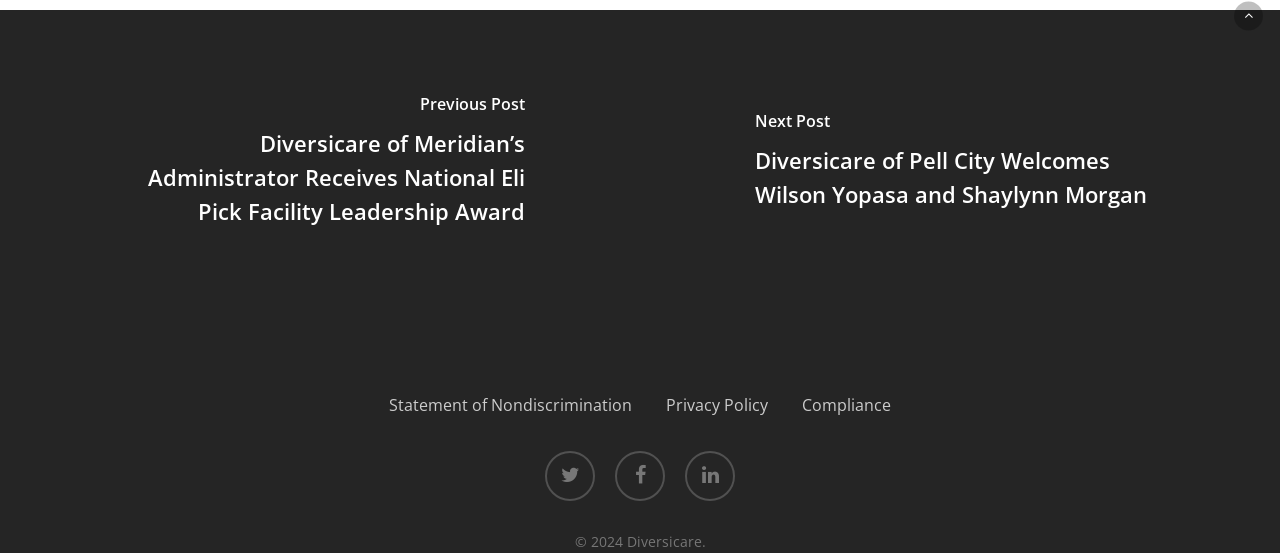What is the position of the 'Previous Post' link?
Look at the image and provide a detailed response to the question.

By analyzing the bounding box coordinates, I found that the 'Previous Post' link has a y1 value of 0.018, which is one of the smallest y1 values among all elements. This indicates that it is located at the top of the webpage. Additionally, its x1 value is 0.0, which means it is aligned to the left edge of the webpage.